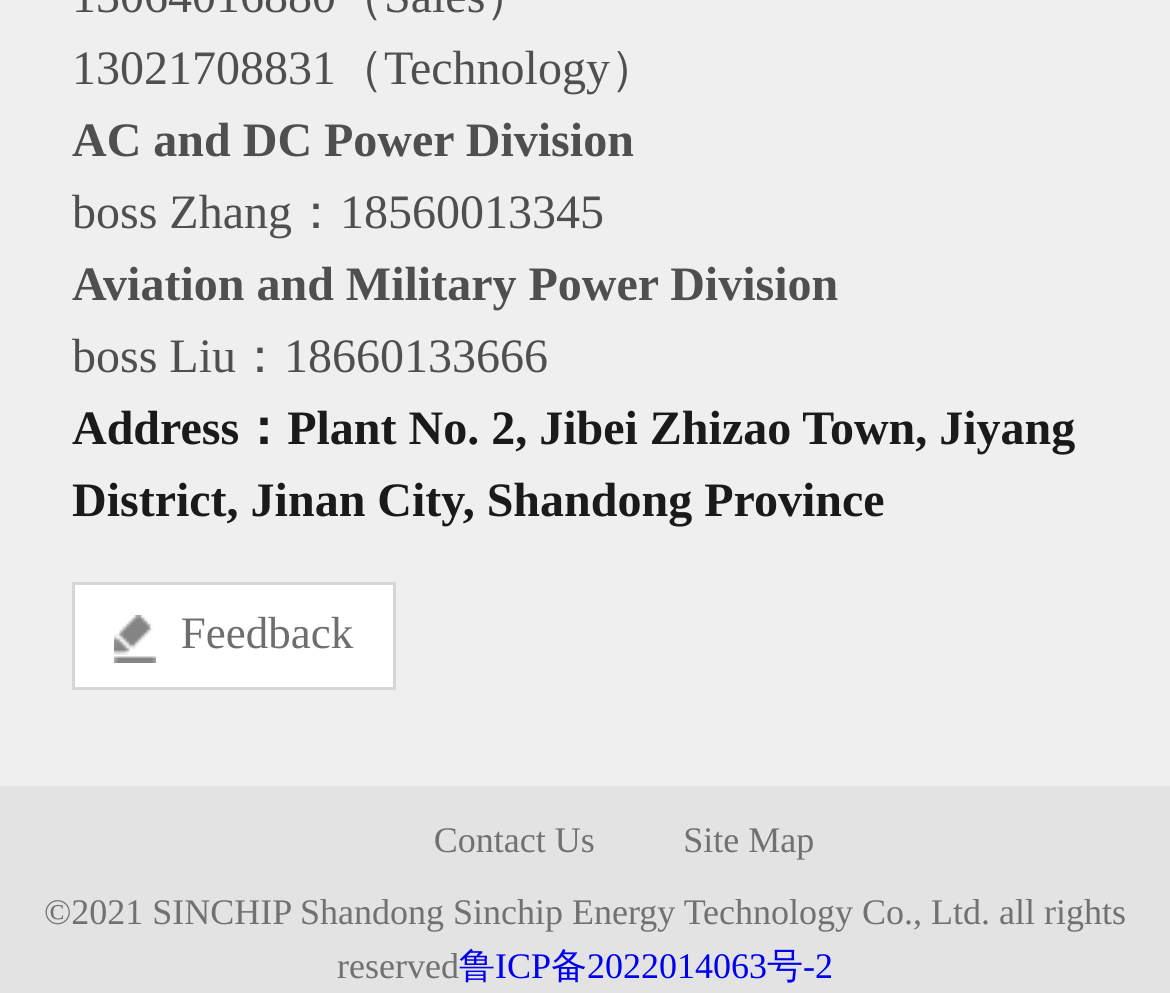What is the name of the division mentioned on the webpage?
Carefully analyze the image and provide a detailed answer to the question.

I found the name of the division by looking at the StaticText element with the text 'Aviation and Military Power Division' which is located below the phone number of boss Zhang.